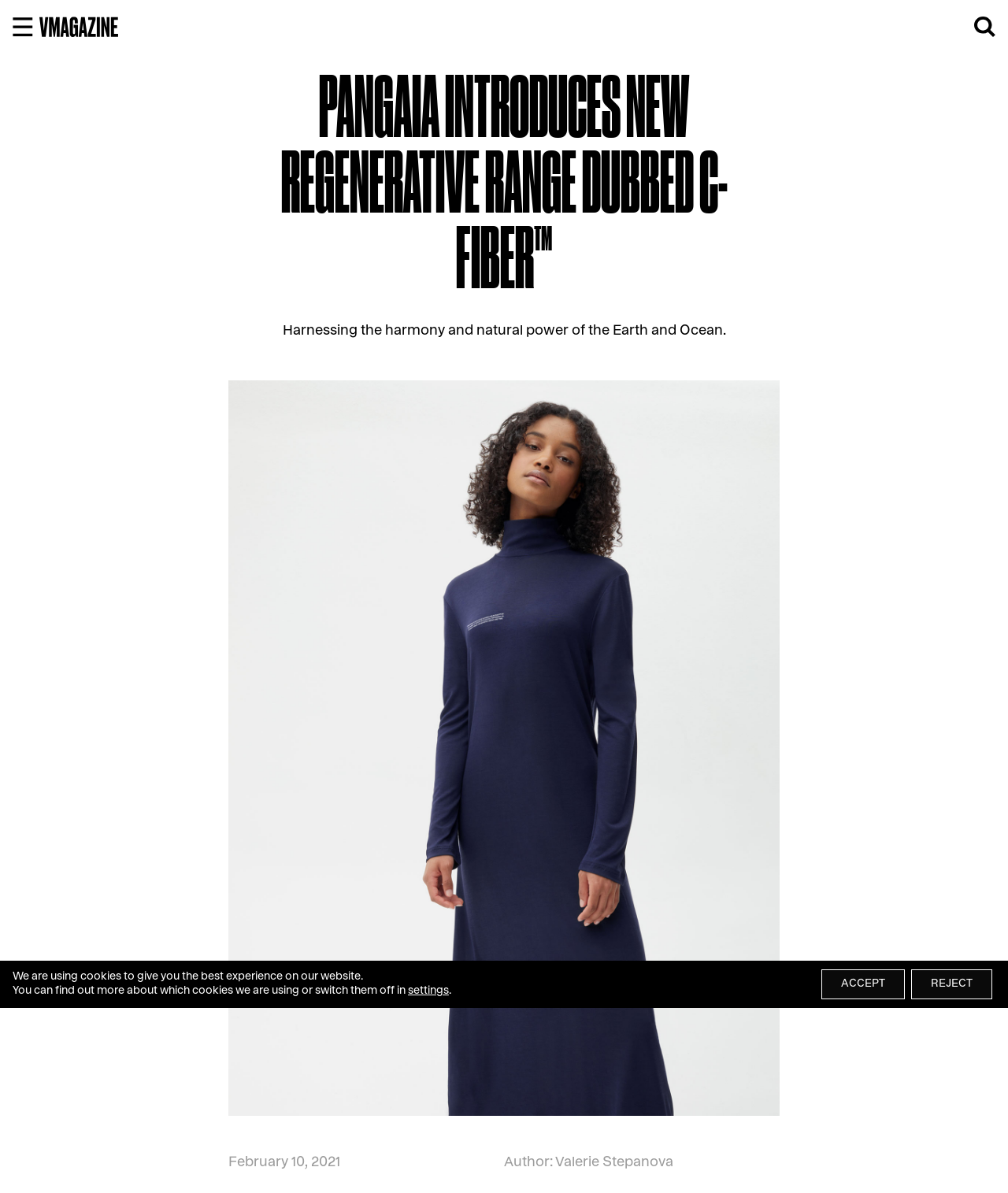What is the topic of the article?
From the screenshot, supply a one-word or short-phrase answer.

PANGAIA's new regenerative range